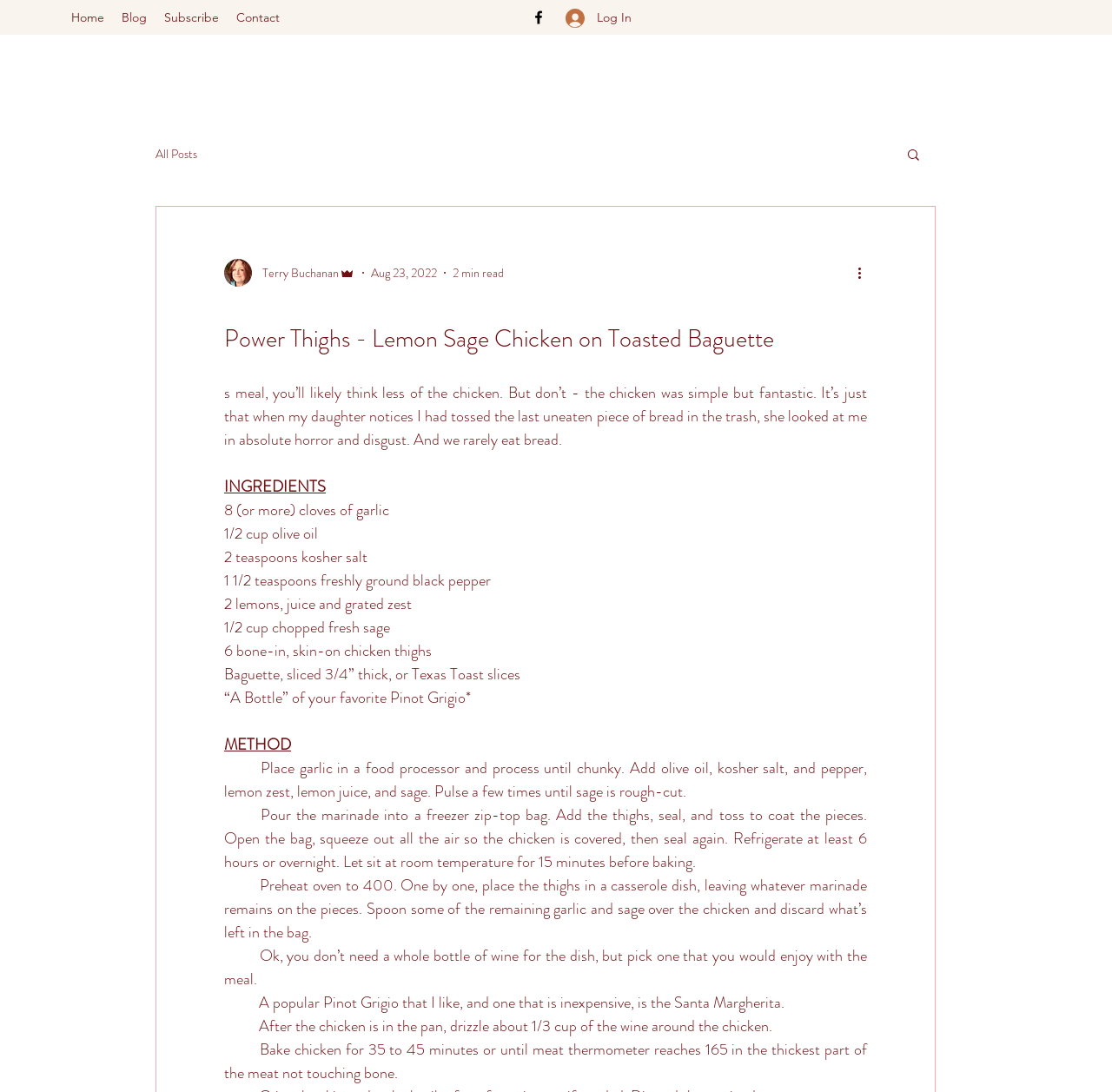Write an extensive caption that covers every aspect of the webpage.

This webpage is a blog post titled "Power Thighs - Lemon Sage Chicken on Toasted Baguette". At the top, there is a navigation bar with links to "Home", "Blog", "Subscribe", and "Contact". Next to it, there is a social media bar with a Facebook link and an image. On the right side, there is a "Log In" button with an image.

Below the navigation bar, there is a blog post section. The post is written by Terry Buchanan, an admin, and was published on August 23, 2022. The post has a 2-minute read time. There is a "More actions" button with an image.

The post title is followed by a brief introduction, which is a short story about the author's daughter reacting to uneaten bread being thrown away. The introduction is followed by an "INGREDIENTS" section, which lists the ingredients needed for the recipe, including garlic, olive oil, kosher salt, black pepper, lemons, sage, chicken thighs, baguette, and Pinot Grigio.

After the ingredients, there is a "METHOD" section, which provides step-by-step instructions for preparing the dish. The instructions include processing garlic, creating a marinade, refrigerating the chicken, and baking it in the oven with wine.

Throughout the post, there are no images of the dish or its preparation, but there are images of the writer and an admin icon. The post is well-structured and easy to follow, with clear headings and concise text.